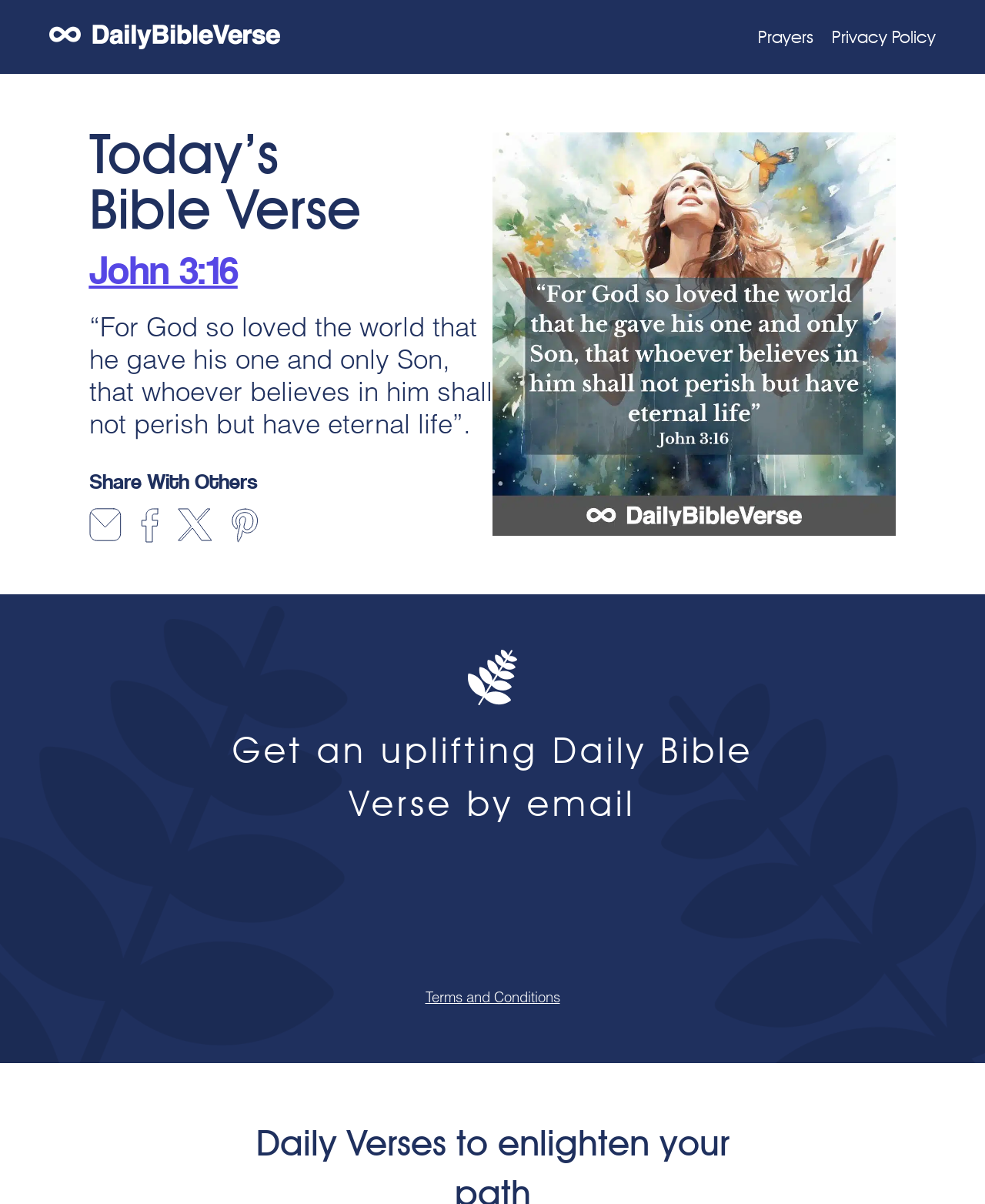Create an in-depth description of the webpage, covering main sections.

The webpage is a daily Bible verse platform, DailyBibleVerse.org, where users can access inspirational Bible verses and commentary. At the top left, there is a logo of DailyBibleVerse, which is also a link to the website. Next to it, there is a navigation menu with links to "Prayers" and "Privacy Policy" at the top right corner.

Below the navigation menu, there is a heading "Today’s Bible Verse" followed by a link to "John 3:16" and a static text displaying the Bible verse "“For God so loved the world that he gave his one and only Son, that whoever believes in him shall not perish but have eternal life”." 

Underneath the Bible verse, there is a heading "Share With Others" with four social media links, each accompanied by an image, allowing users to share the daily Bible verse with others.

On the right side of the page, there is a large image that spans almost the entire height of the page. Below the image, there is a figure element, which is not described.

Further down the page, there is a section with a static text "Get an uplifting Daily Bible Verse by email" and another static text "Verse by email". Below these texts, there is an iframe element, which is not described. At the bottom of the page, there is a static text "Terms and Conditions".